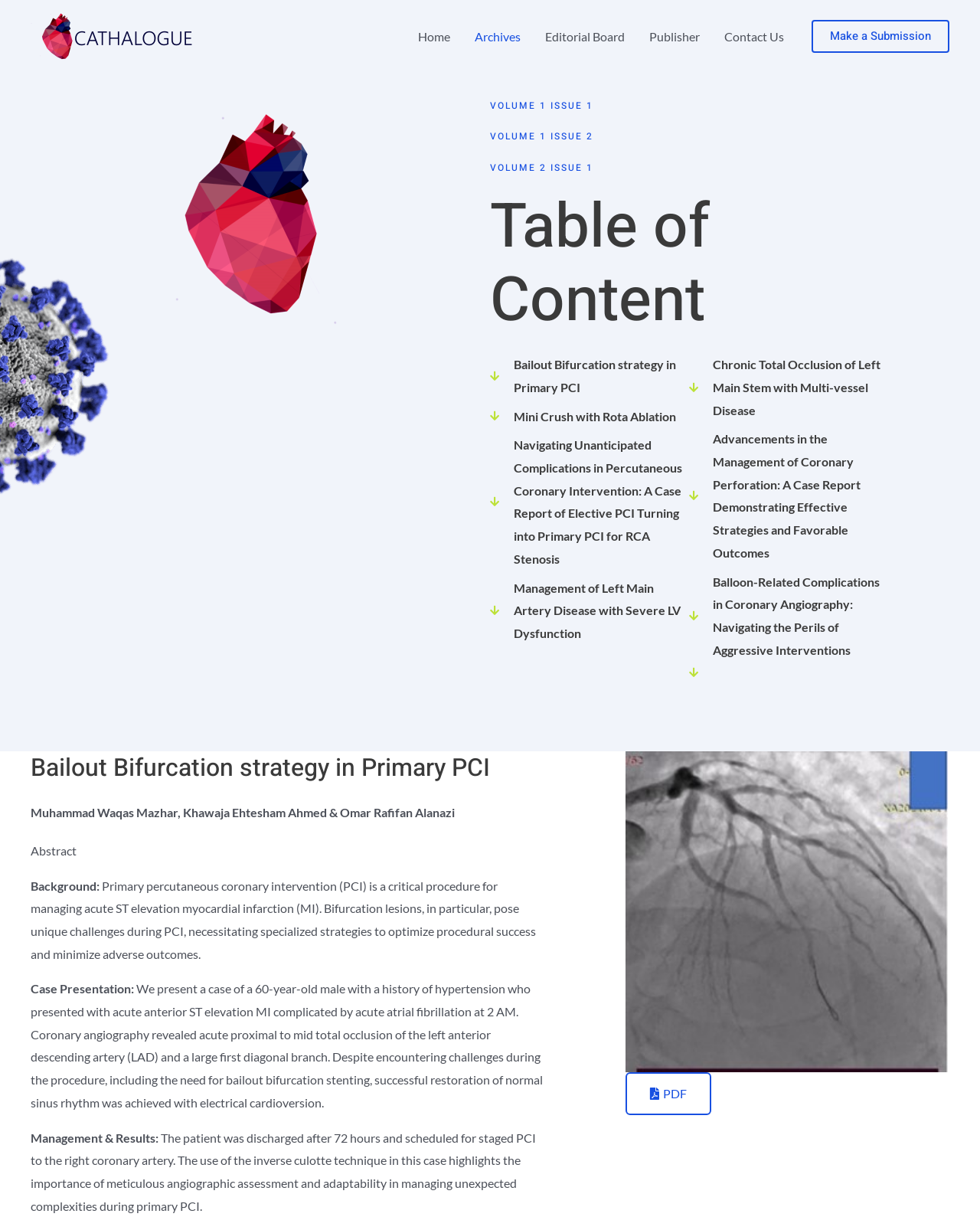Explain in detail what you observe on this webpage.

The webpage is titled "Archives – Cathalogue" and appears to be an archive of academic publications. At the top left, there is a link to "Cathalogue". Below it, there is a navigation menu with five links: "Home", "Archives", "Editorial Board", "Publisher", and "Contact Us". 

On the right side of the navigation menu, there is a link to "Make a Submission". Below this link, there are four headings: "VOLUME 1 ISSUE 1", "VOLUME 1 ISSUE 2", "VOLUME 2 ISSUE 1", and "Table of Content". Each of these headings has a corresponding link below it.

Under the "Table of Content" heading, there are eight links to different articles, including "Bailout Bifurcation strategy in Primary PCI", "Mini Crush with Rota Ablation", and "Management of Left Main Artery Disease with Severe LV Dysfunction". 

To the right of these links, there is another section with the same article titles, but this time with more detailed information. Each article has a heading, followed by the authors' names, an "Abstract" section, and a brief summary of the article. The summaries include background information, case presentations, and management and results.

At the bottom of each article summary, there is a link to download the article as a PDF.